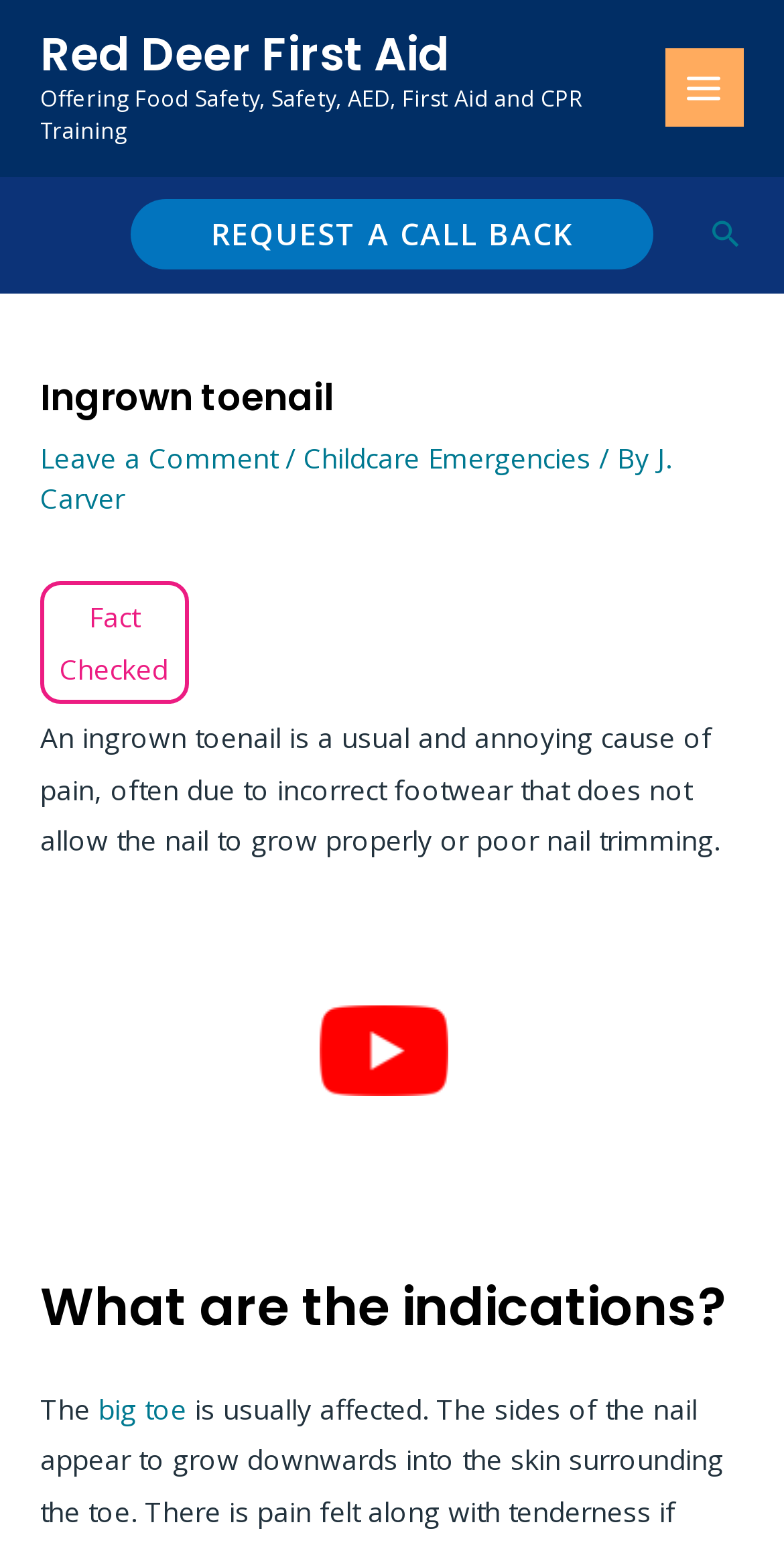Locate the bounding box coordinates of the area you need to click to fulfill this instruction: 'Click the 'big toe' link'. The coordinates must be in the form of four float numbers ranging from 0 to 1: [left, top, right, bottom].

[0.126, 0.901, 0.238, 0.925]